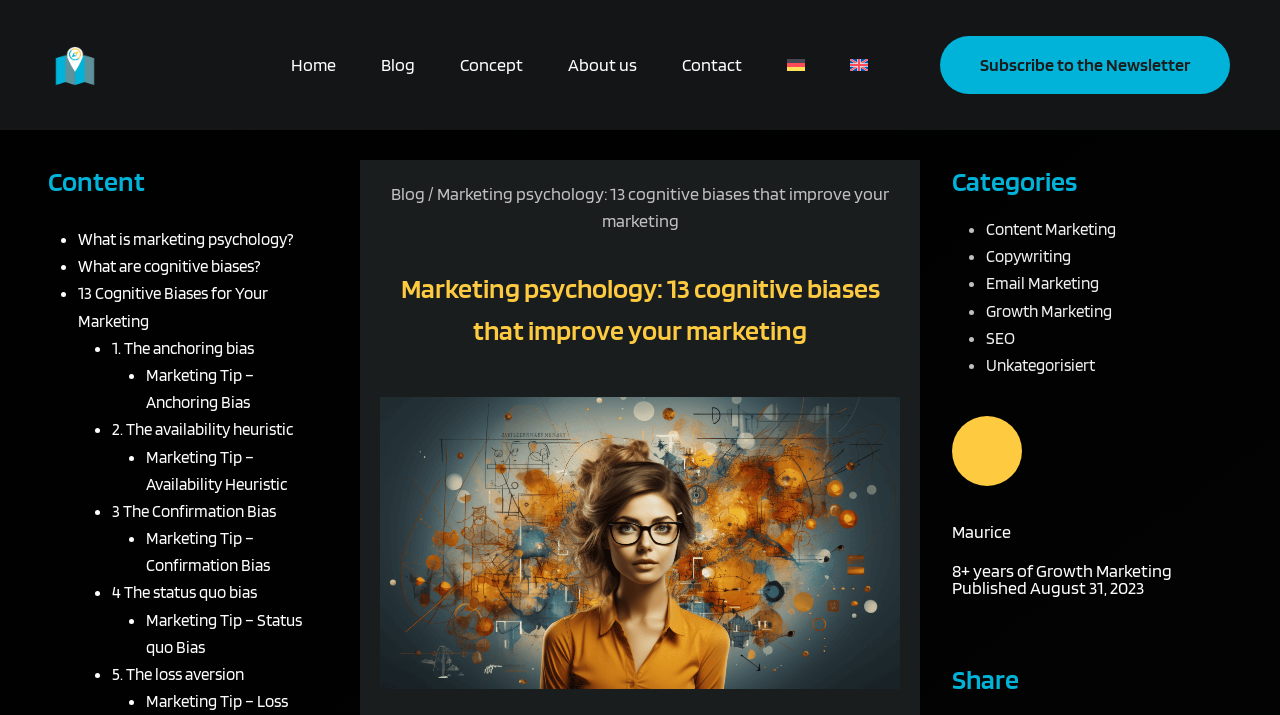Answer the question with a single word or phrase: 
What is the name of the author?

Maurice